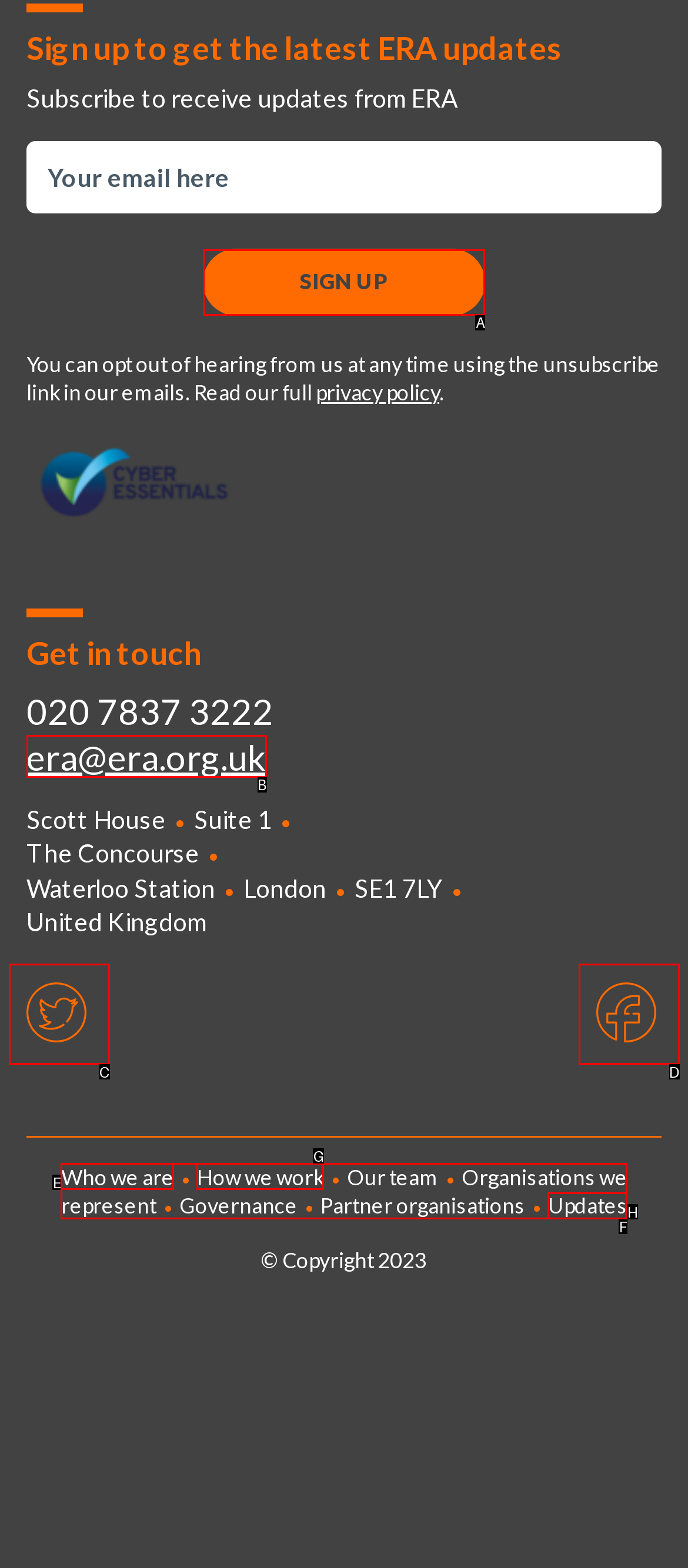Identify which HTML element to click to fulfill the following task: Click Sign Up. Provide your response using the letter of the correct choice.

A